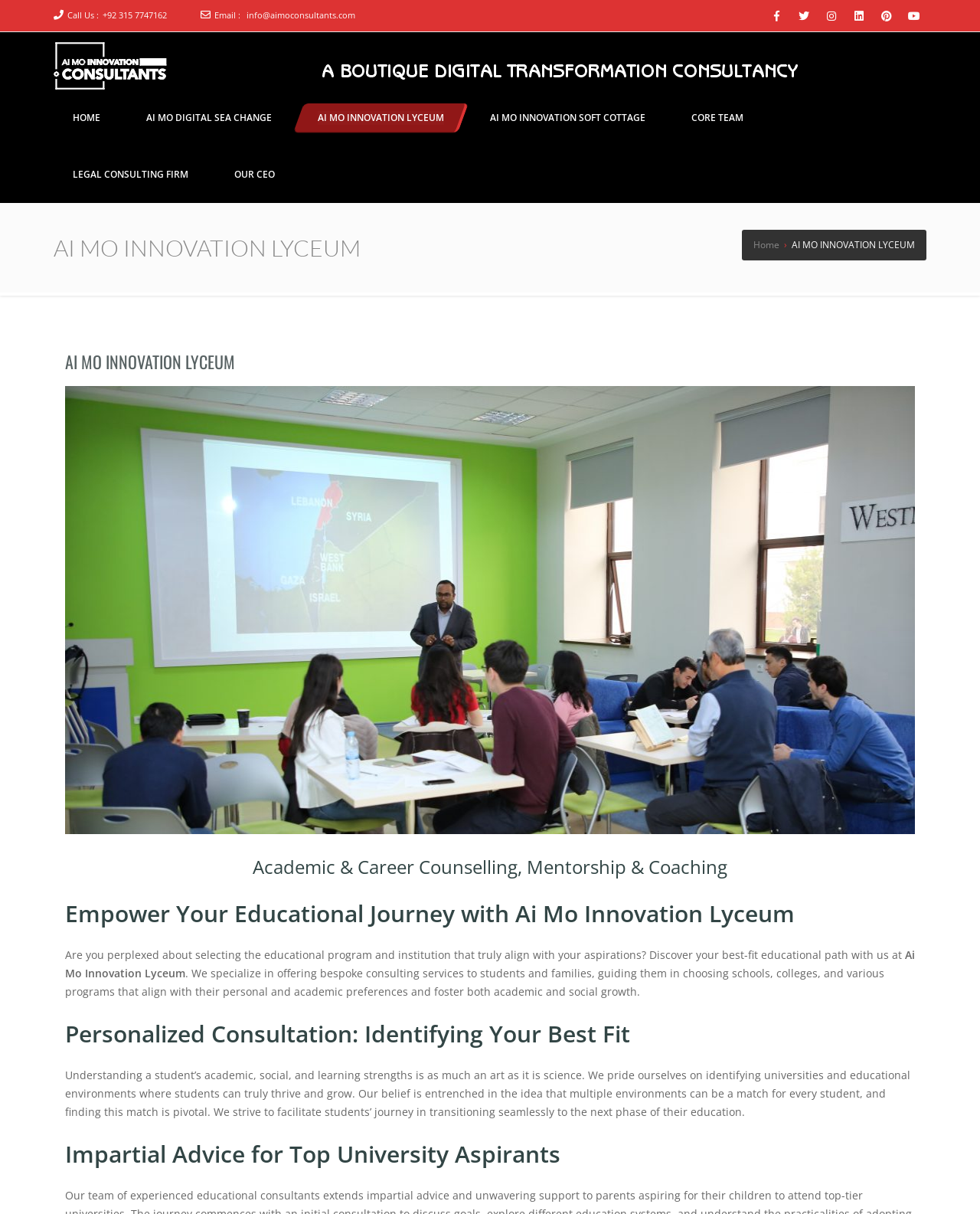Answer the following query with a single word or phrase:
What is the goal of Ai Mo Innovation Lyceum's consultation?

Finding best-fit educational path